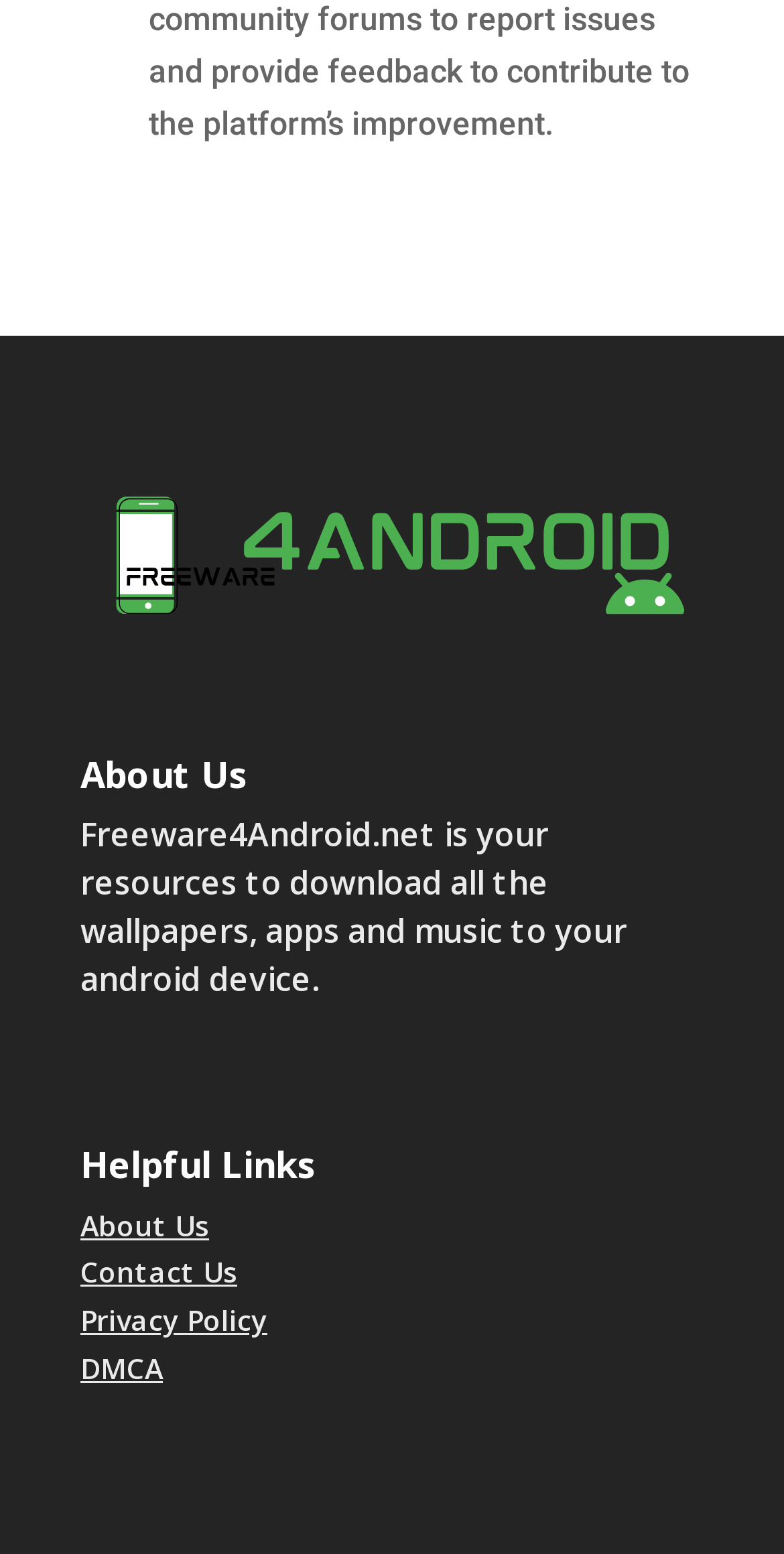What is the purpose of the website?
From the screenshot, provide a brief answer in one word or phrase.

Download resources